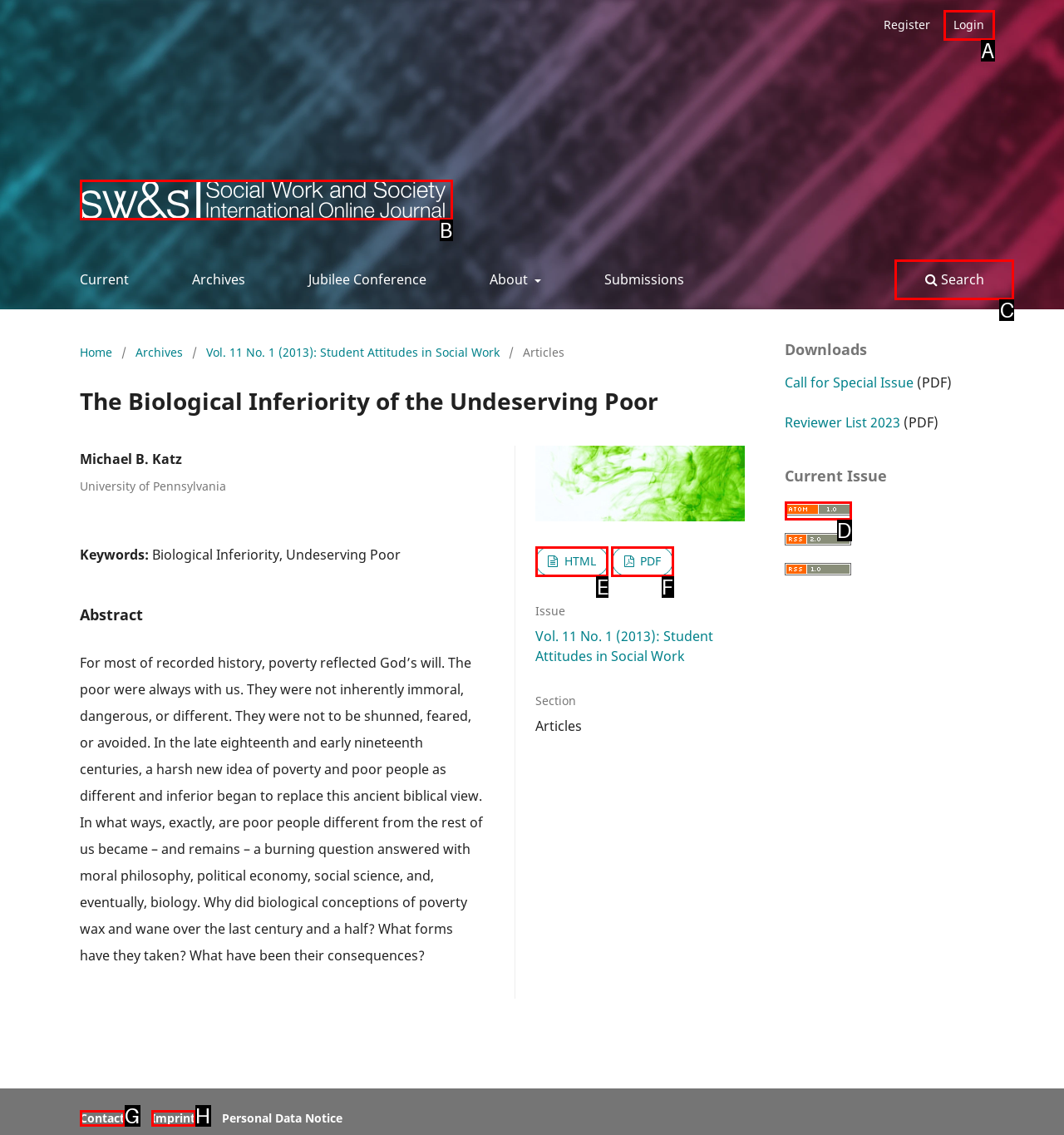From the available options, which lettered element should I click to complete this task: Search the website?

C